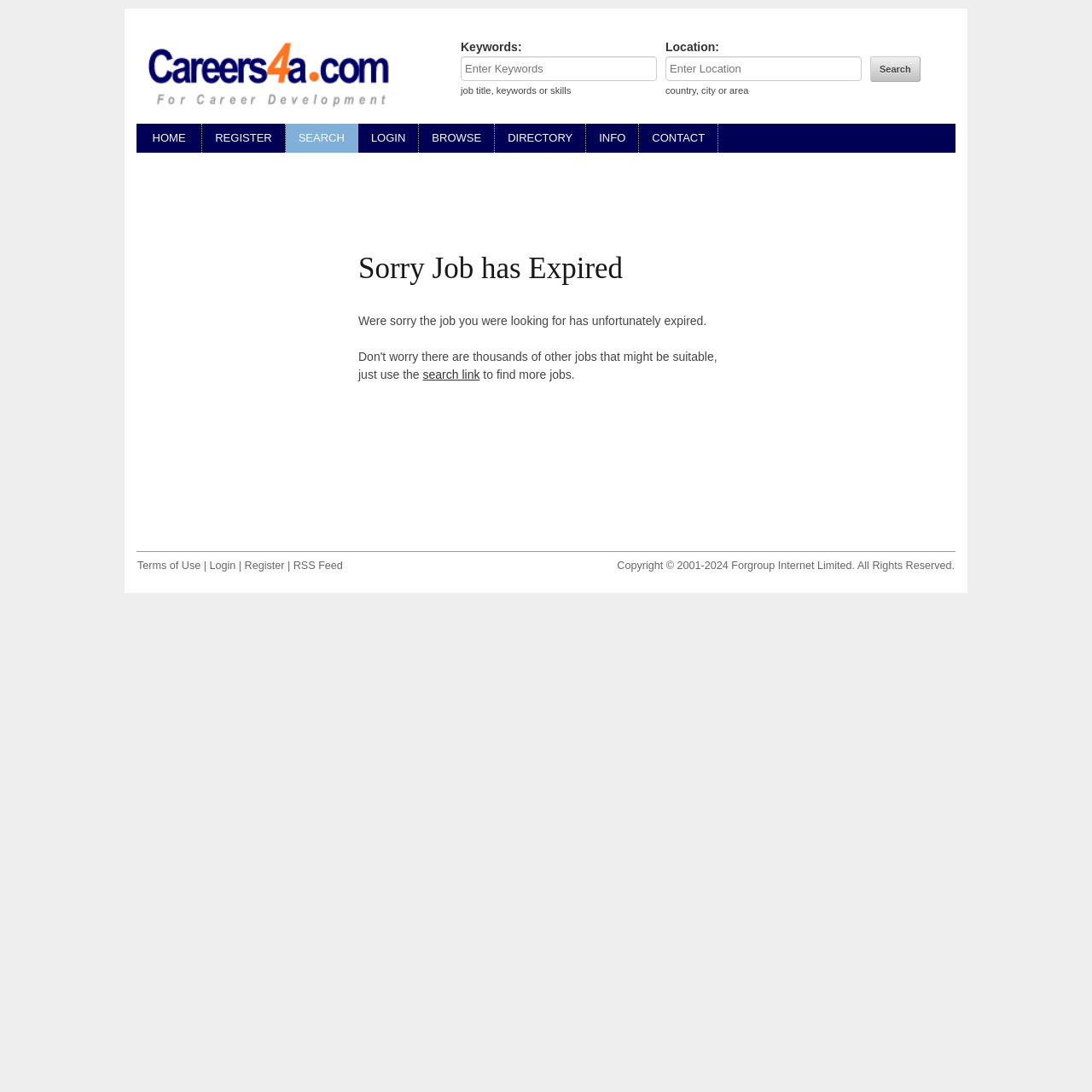What is the alternative action suggested when a job has expired?
Please provide a single word or phrase as your answer based on the screenshot.

Use search link